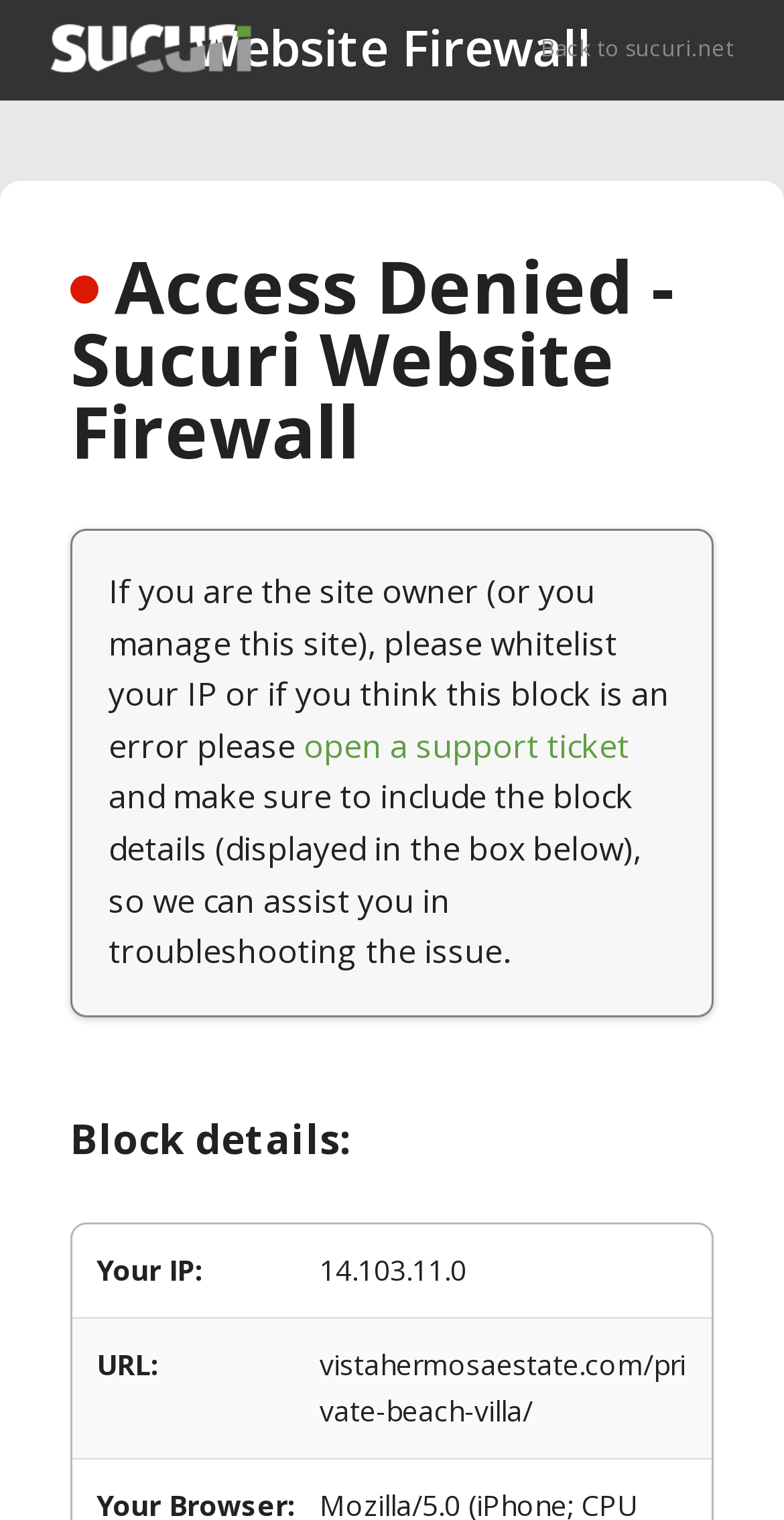Where can the site owner go back to?
Using the details shown in the screenshot, provide a comprehensive answer to the question.

The website provides a link 'Back to sucuri.net' which suggests that the site owner can go back to the Sucuri website.